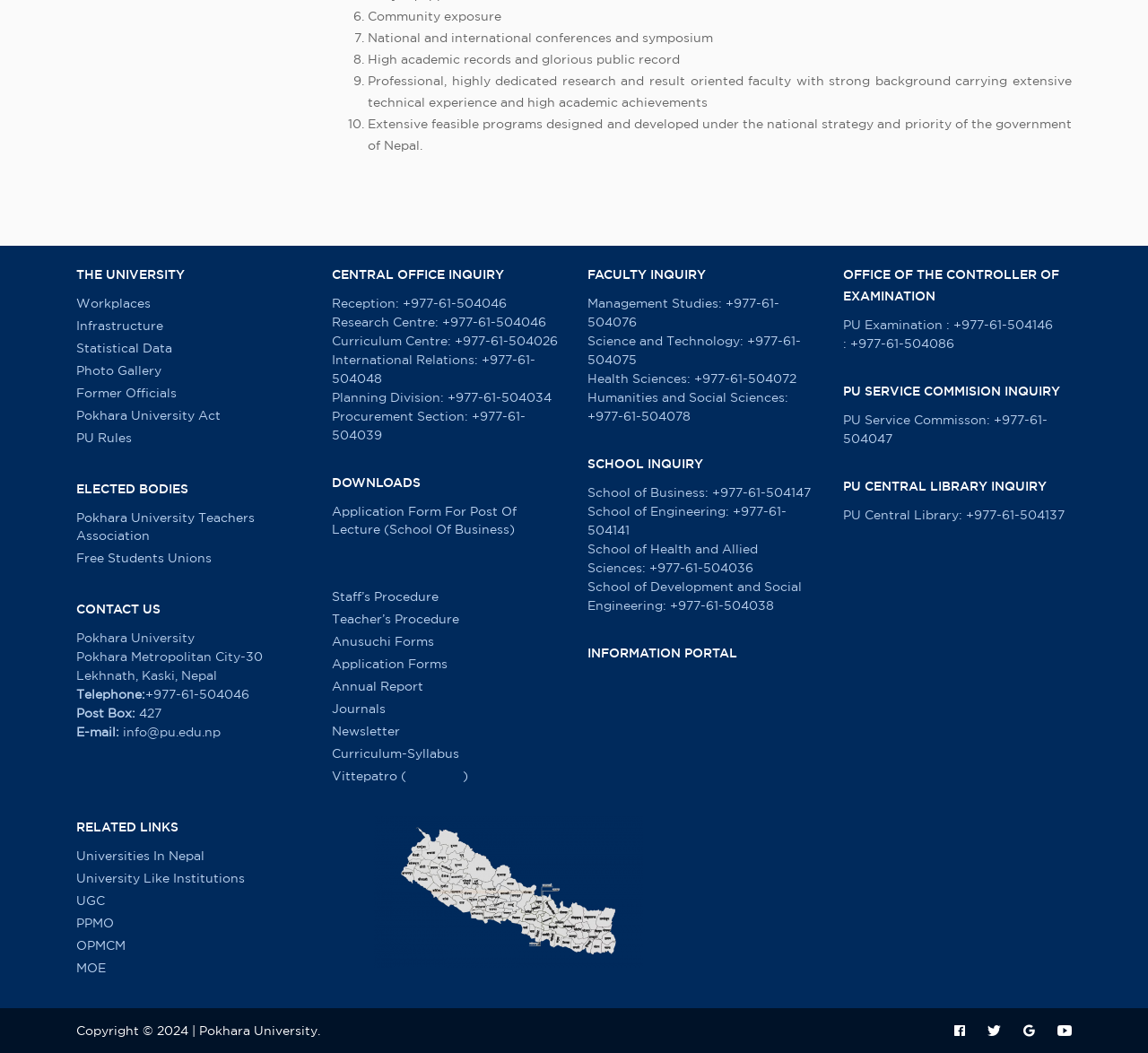Find the bounding box coordinates of the area to click in order to follow the instruction: "Visit the 'Universities In Nepal' website".

[0.066, 0.804, 0.303, 0.821]